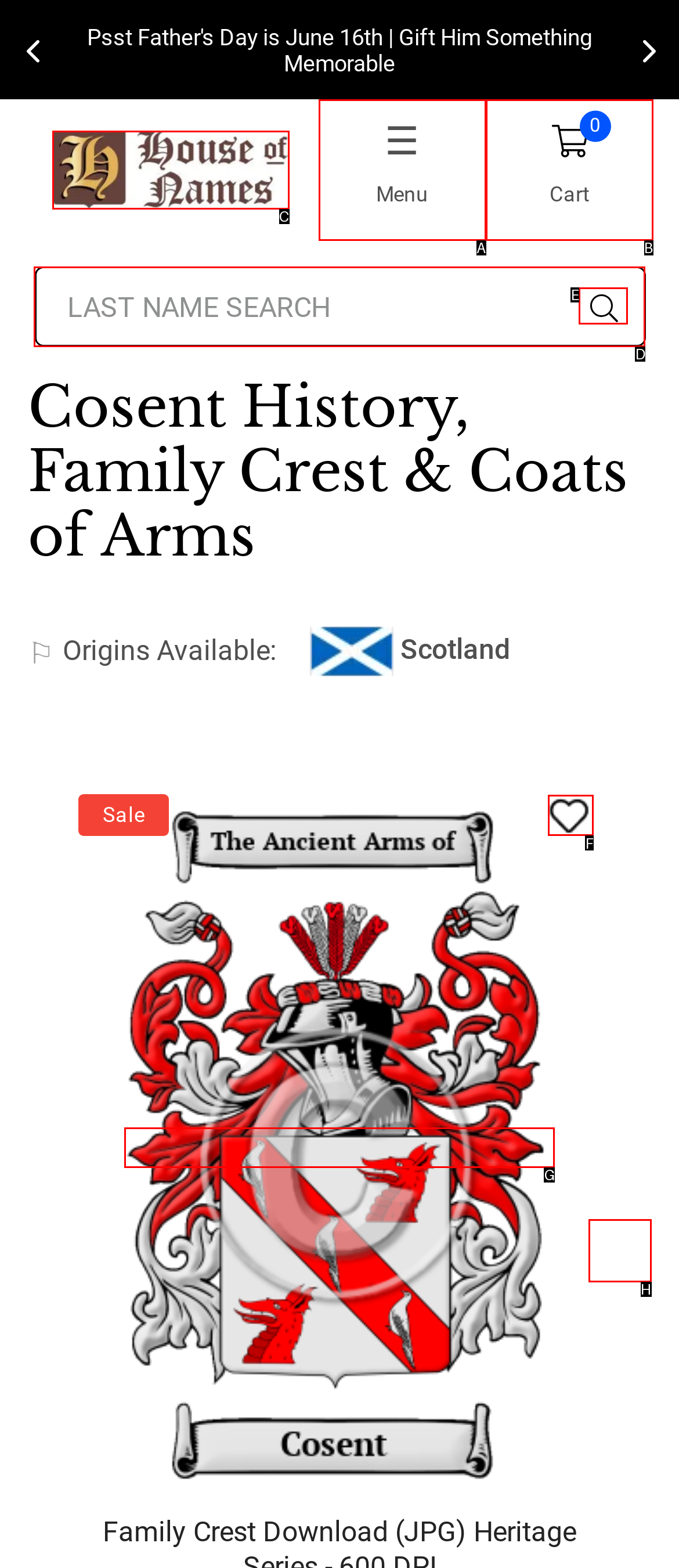Given the task: Go to the wishlist, tell me which HTML element to click on.
Answer with the letter of the correct option from the given choices.

F